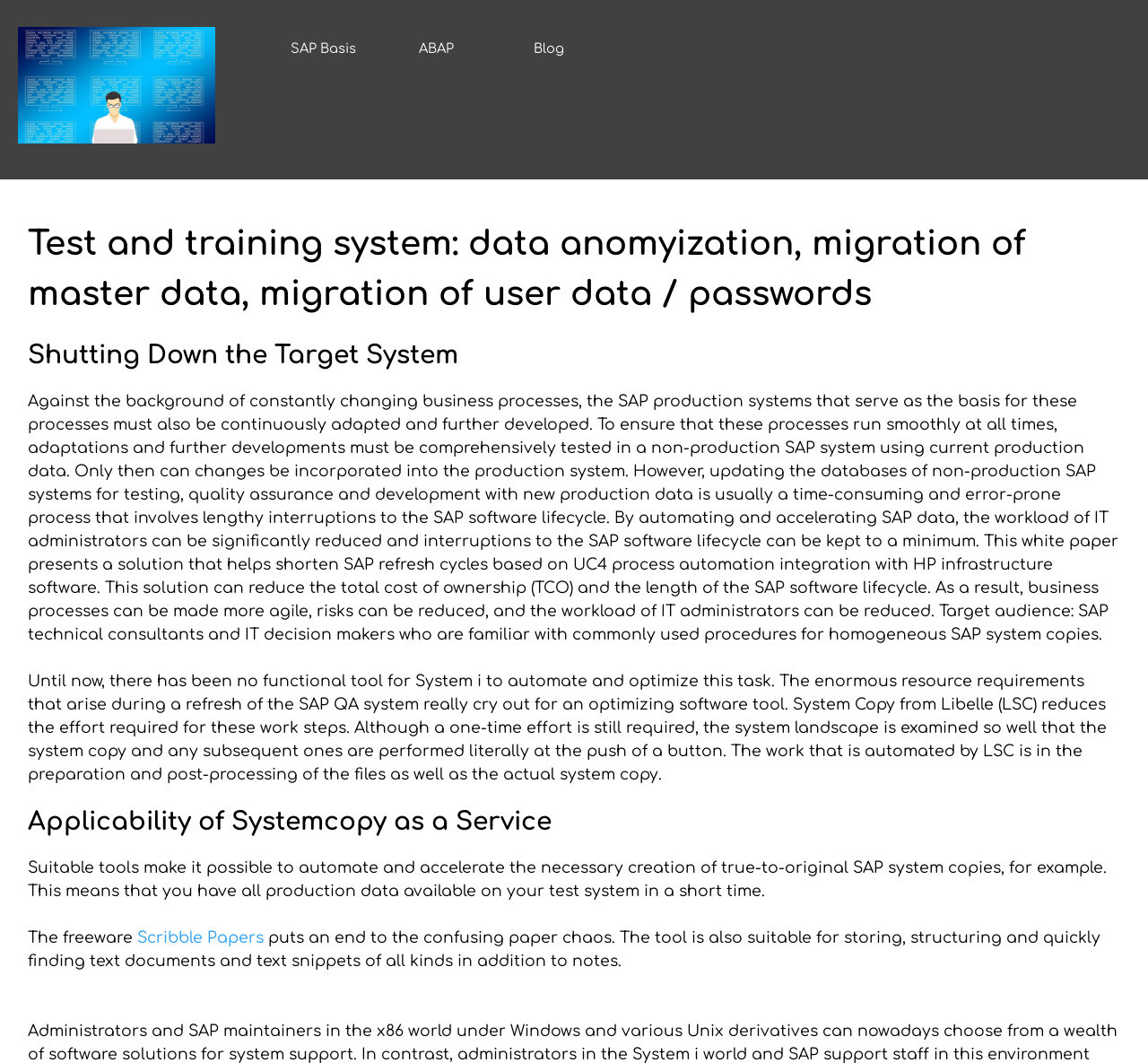Using the provided description ABAP, find the bounding box coordinates for the UI element. Provide the coordinates in (top-left x, top-left y, bottom-right x, bottom-right y) format, ensuring all values are between 0 and 1.

[0.337, 0.033, 0.423, 0.058]